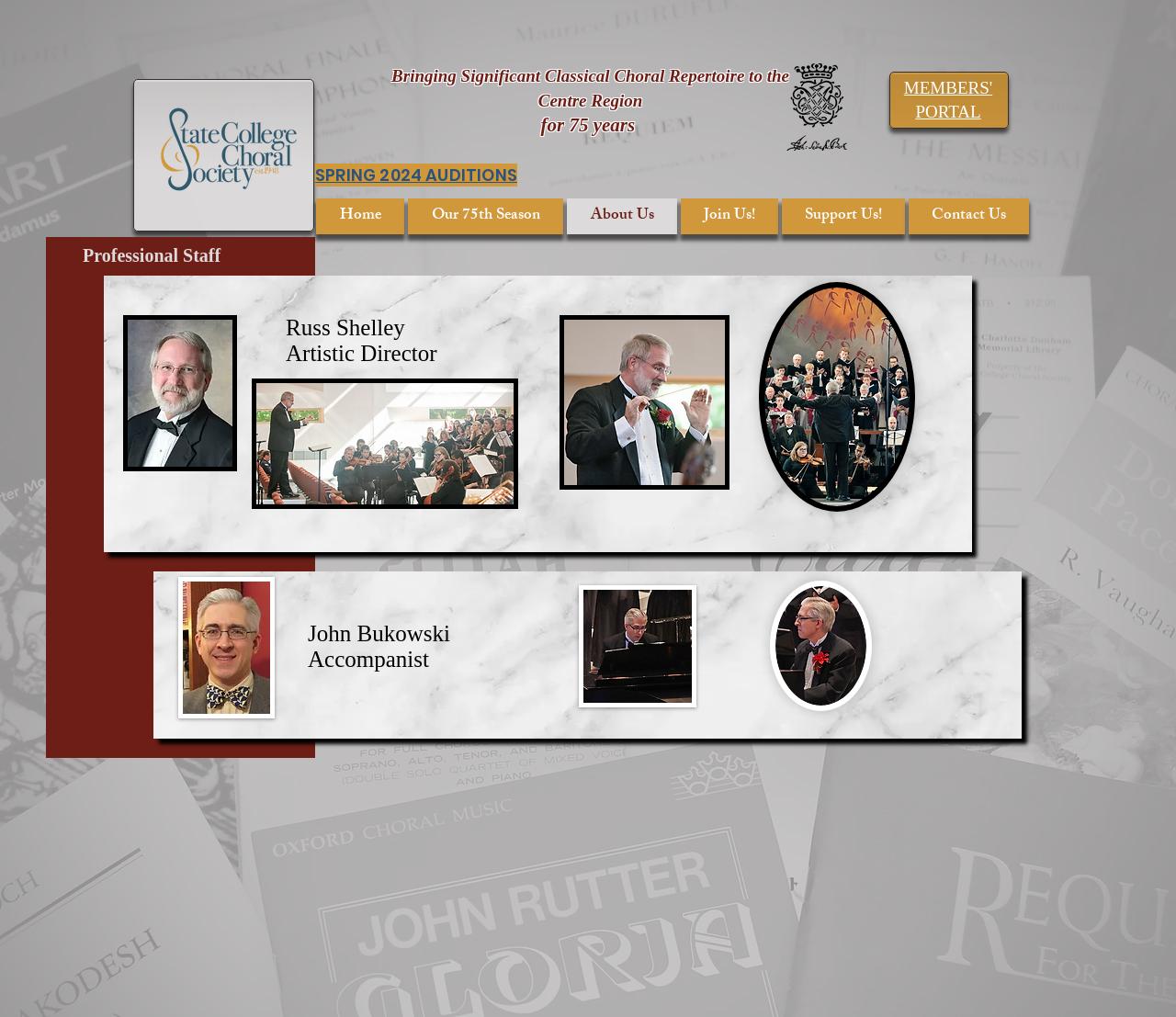Find the coordinates for the bounding box of the element with this description: "for 75".

[0.46, 0.112, 0.5, 0.134]